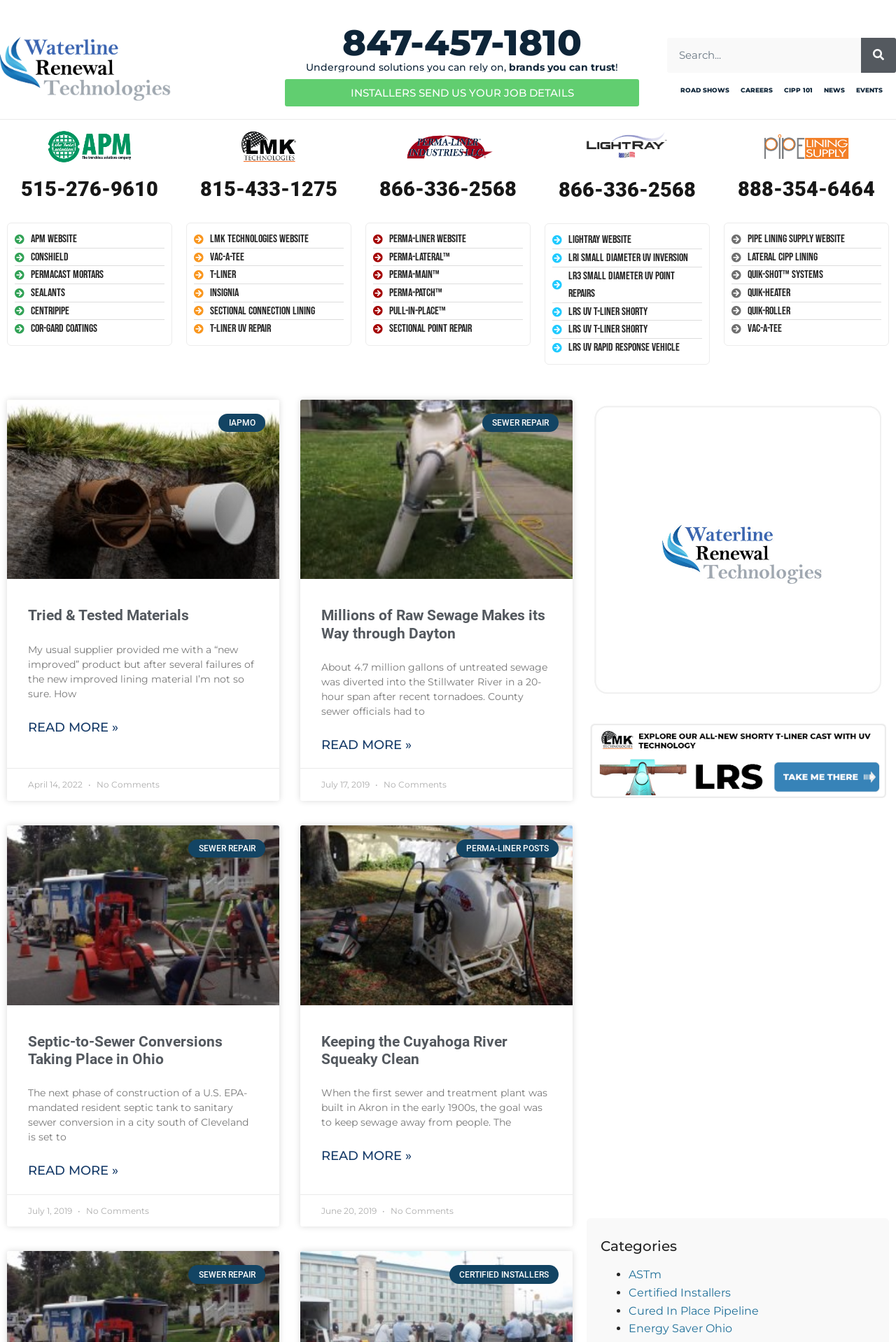Please identify the bounding box coordinates of the element that needs to be clicked to execute the following command: "Call 847-457-1810". Provide the bounding box using four float numbers between 0 and 1, formatted as [left, top, right, bottom].

[0.382, 0.015, 0.649, 0.048]